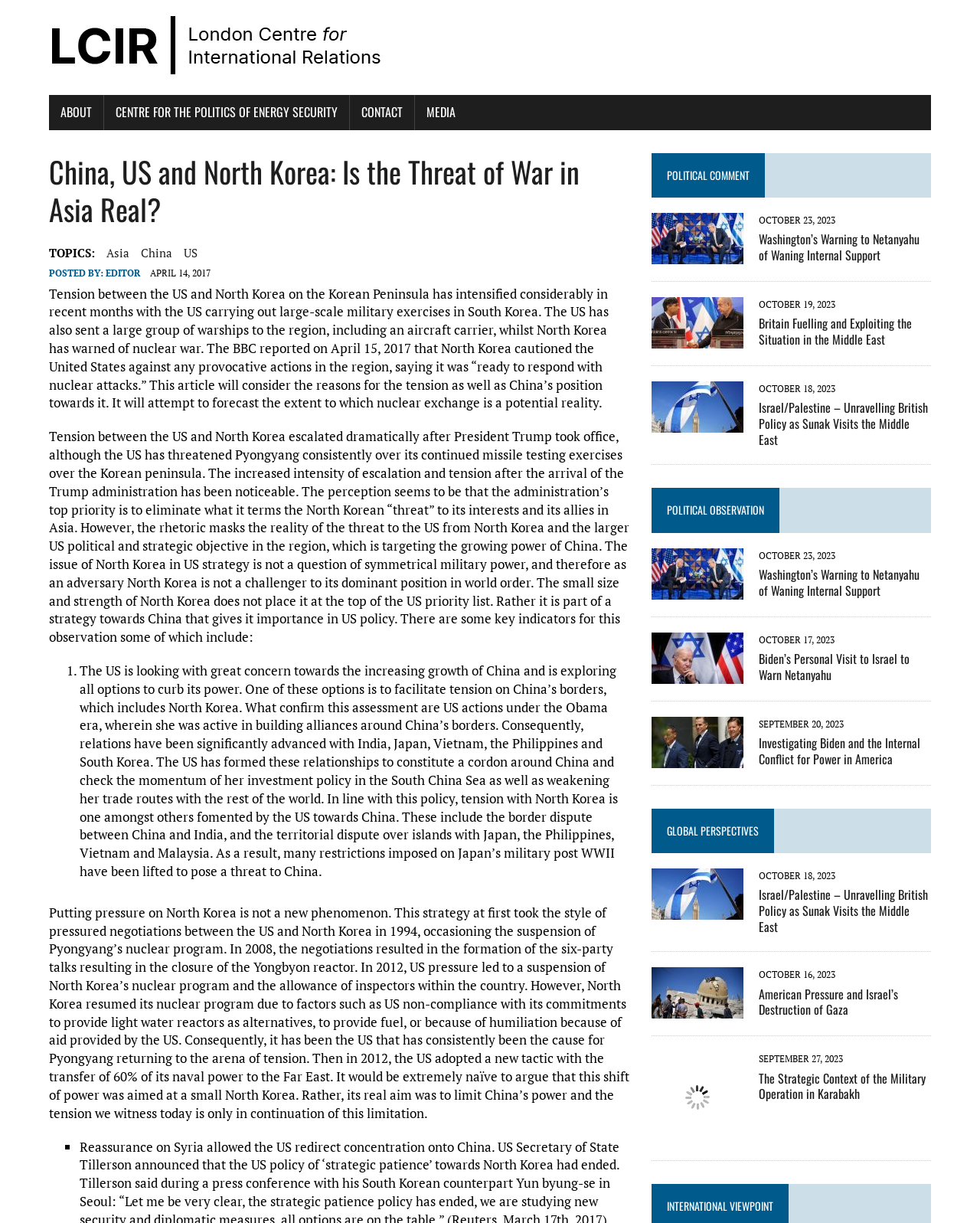Please extract the primary headline from the webpage.

China, US and North Korea: Is the Threat of War in Asia Real?